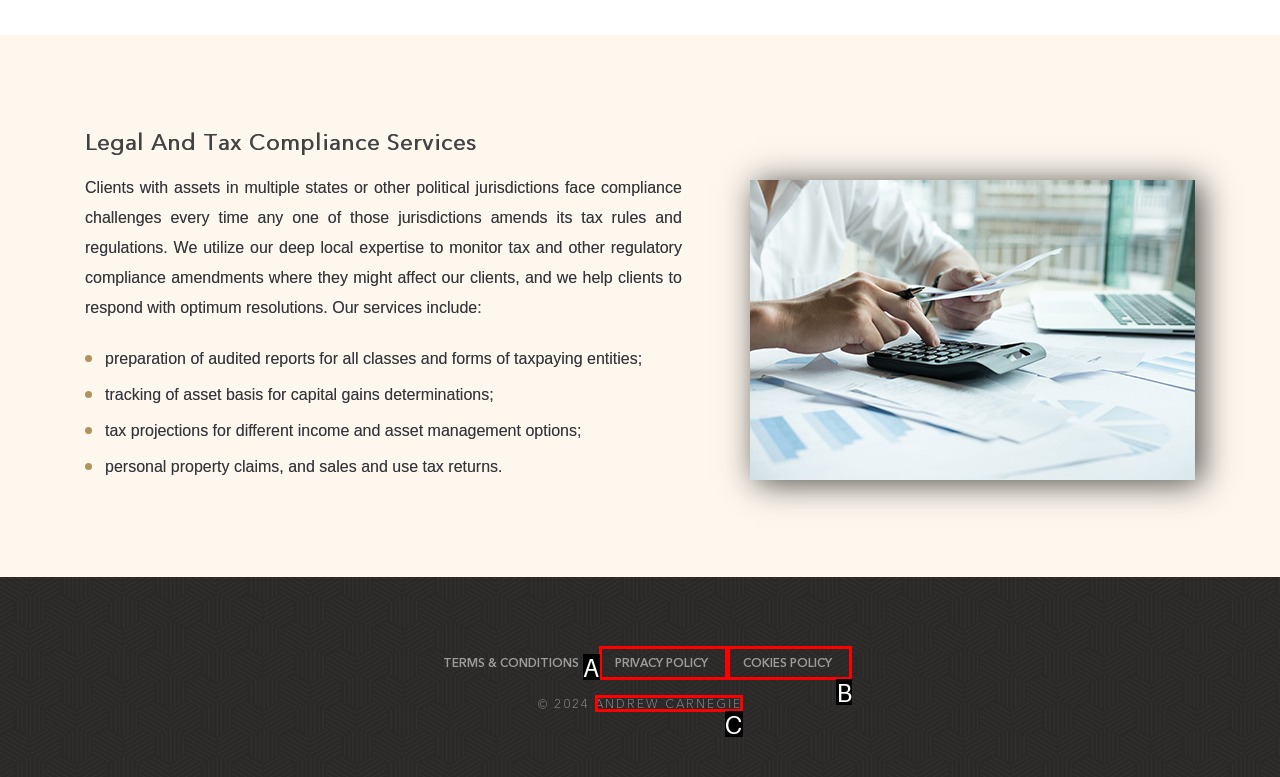Identify the letter corresponding to the UI element that matches this description: Andrew Carnegie
Answer using only the letter from the provided options.

C